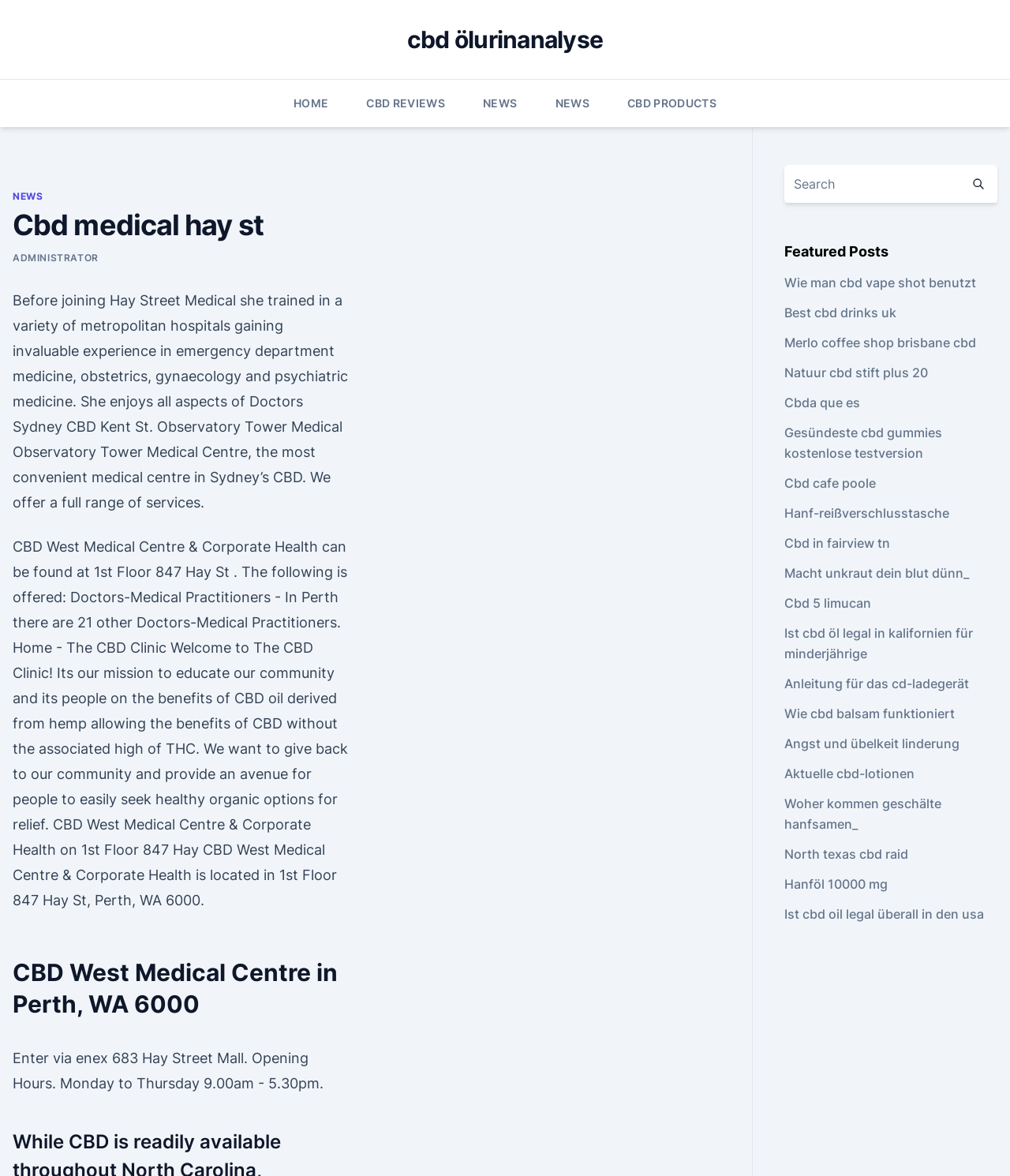Identify the bounding box of the UI component described as: "Cbda que es".

[0.776, 0.336, 0.851, 0.349]